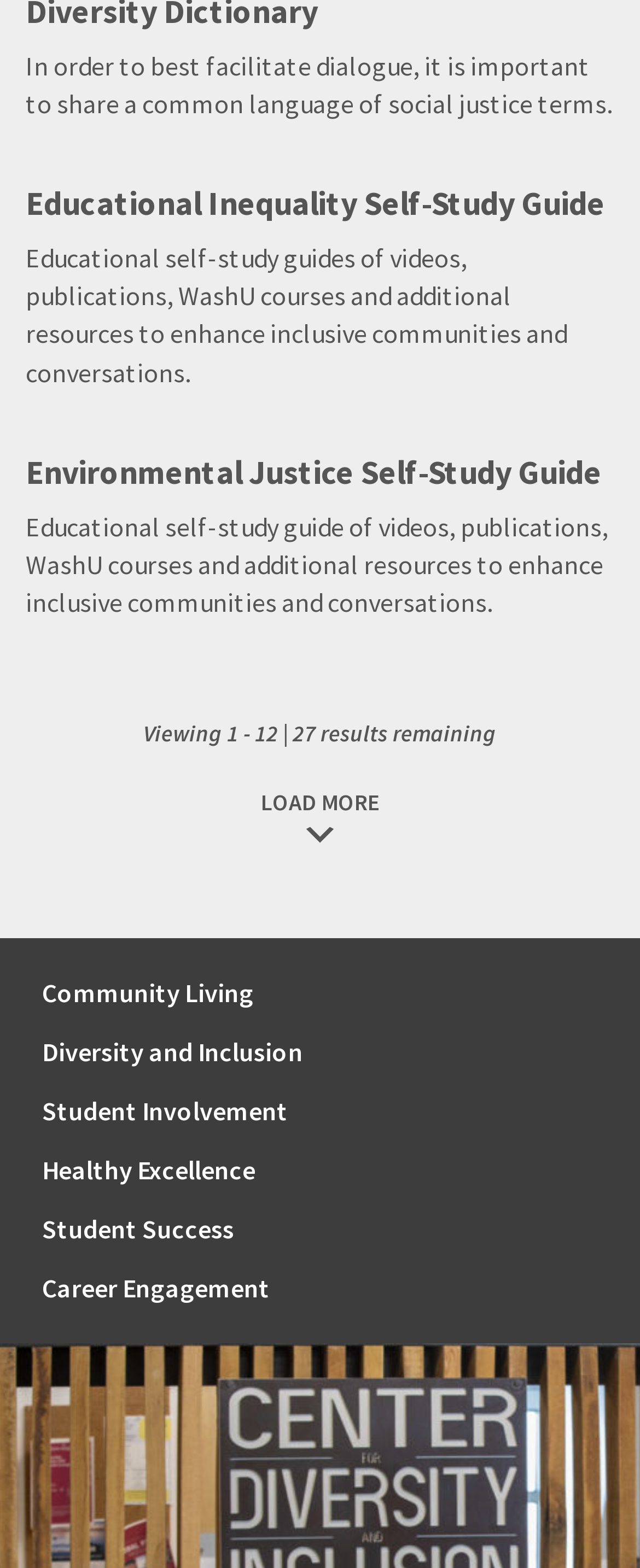Bounding box coordinates are specified in the format (top-left x, top-left y, bottom-right x, bottom-right y). All values are floating point numbers bounded between 0 and 1. Please provide the bounding box coordinate of the region this sentence describes: Healthy Excellence

[0.025, 0.727, 0.975, 0.765]